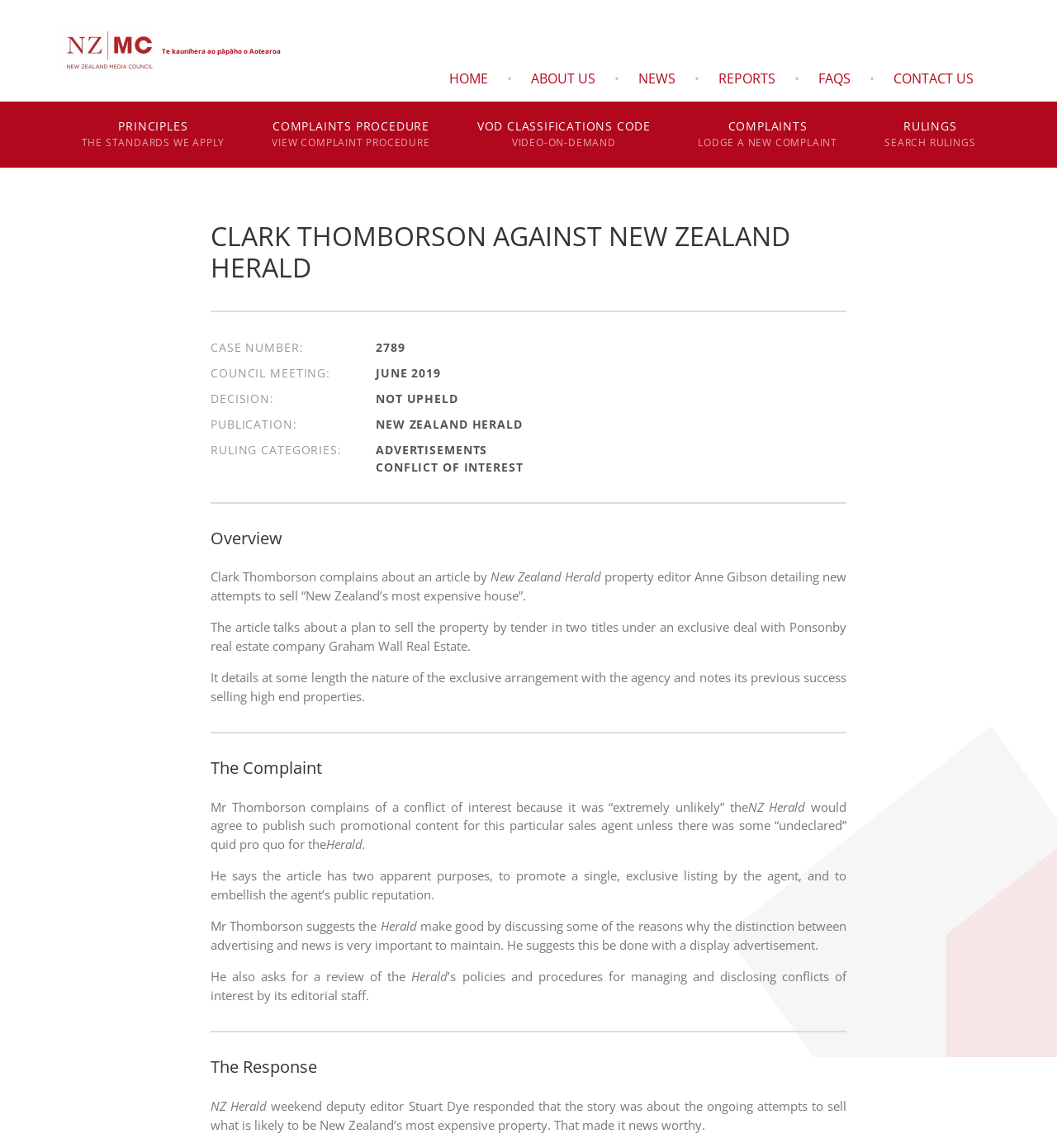Offer a comprehensive description of the webpage’s content and structure.

The webpage is about a complaint case, "CLARK THOMBORSON AGAINST NEW ZEALAND HERALD", on the Media Council website. At the top left corner, there is a New Zealand Media Council logo, and at the top right corner, there are several links to other pages, including "CONTACT US", "FAQS", "REPORTS", "NEWS", "ABOUT US", and "HOME". 

Below the logo, there are several links to specific sections of the website, including "PRINCIPLES THE STANDARDS WE APPLY", "COMPLAINTS PROCEDURE VIEW COMPLAINT PROCEDURE", "VOD CLASSIFICATIONS CODE VIDEO-ON-DEMAND", "COMPLAINTS LODGE A NEW COMPLAINT", and "RULINGS SEARCH RULINGS". 

The main content of the webpage is divided into several sections. The first section displays the case details, including the case number, council meeting, decision, publication, and ruling categories. 

The "Overview" section summarizes the complaint, which is about an article in the New Zealand Herald regarding a property sale. The article is described in detail, including the plan to sell the property by tender in two titles under an exclusive deal with a real estate company.

The "The Complaint" section explains the complainant's concerns, which are about a conflict of interest and the promotional content of the article. The complainant suggests that the article has two purposes: to promote the agent's exclusive listing and to embellish the agent's public reputation.

The "The Response" section presents the response from the NZ Herald, which defends the article as newsworthy due to its topic of the ongoing attempts to sell New Zealand's most expensive property.